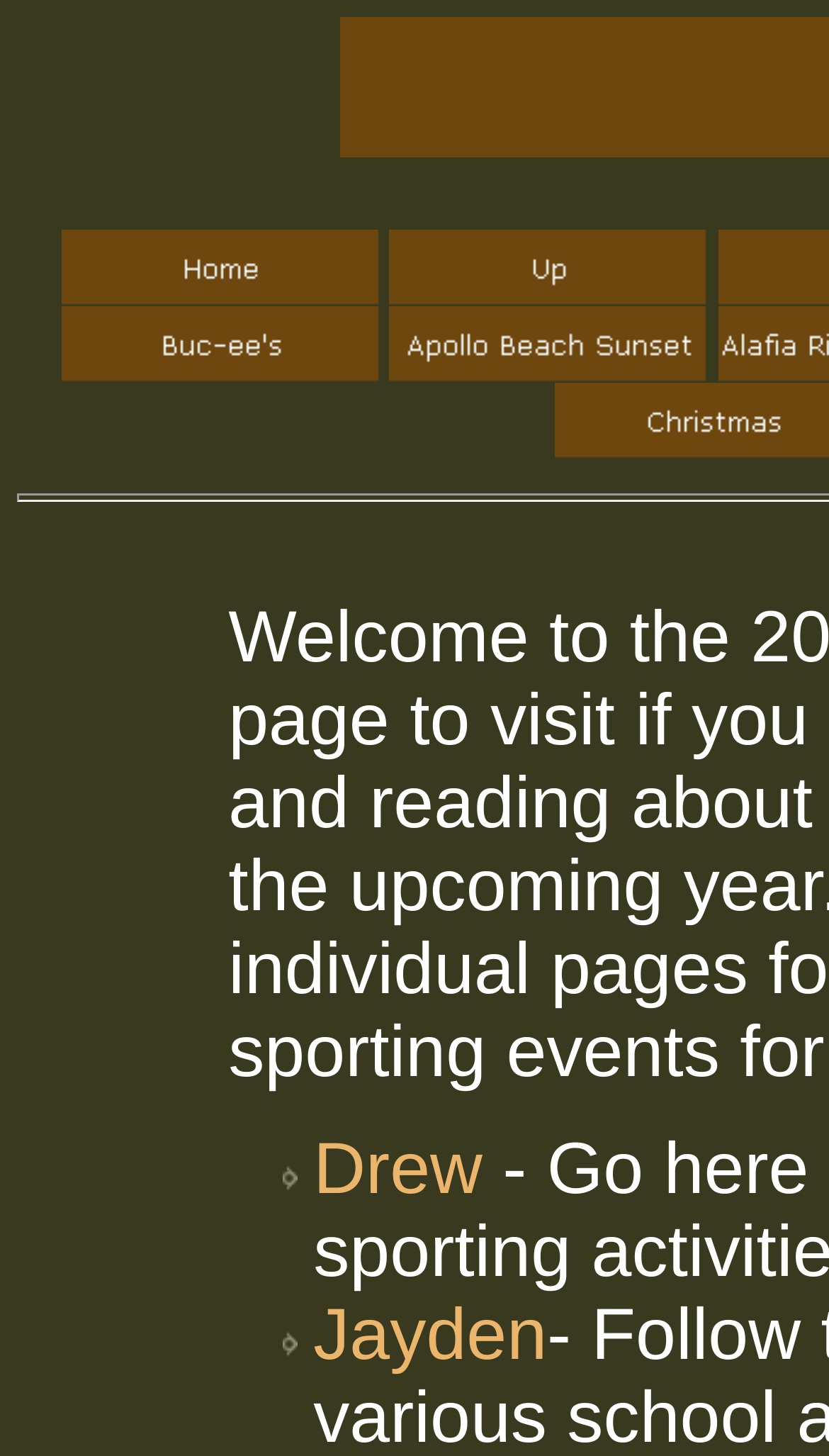What is the name of the second person listed under 'Apollo Beach Sunset'?
Kindly offer a detailed explanation using the data available in the image.

By examining the list markers and links under 'Apollo Beach Sunset', I found that the second person listed is 'Jayden' with a link at [0.378, 0.889, 0.66, 0.945].